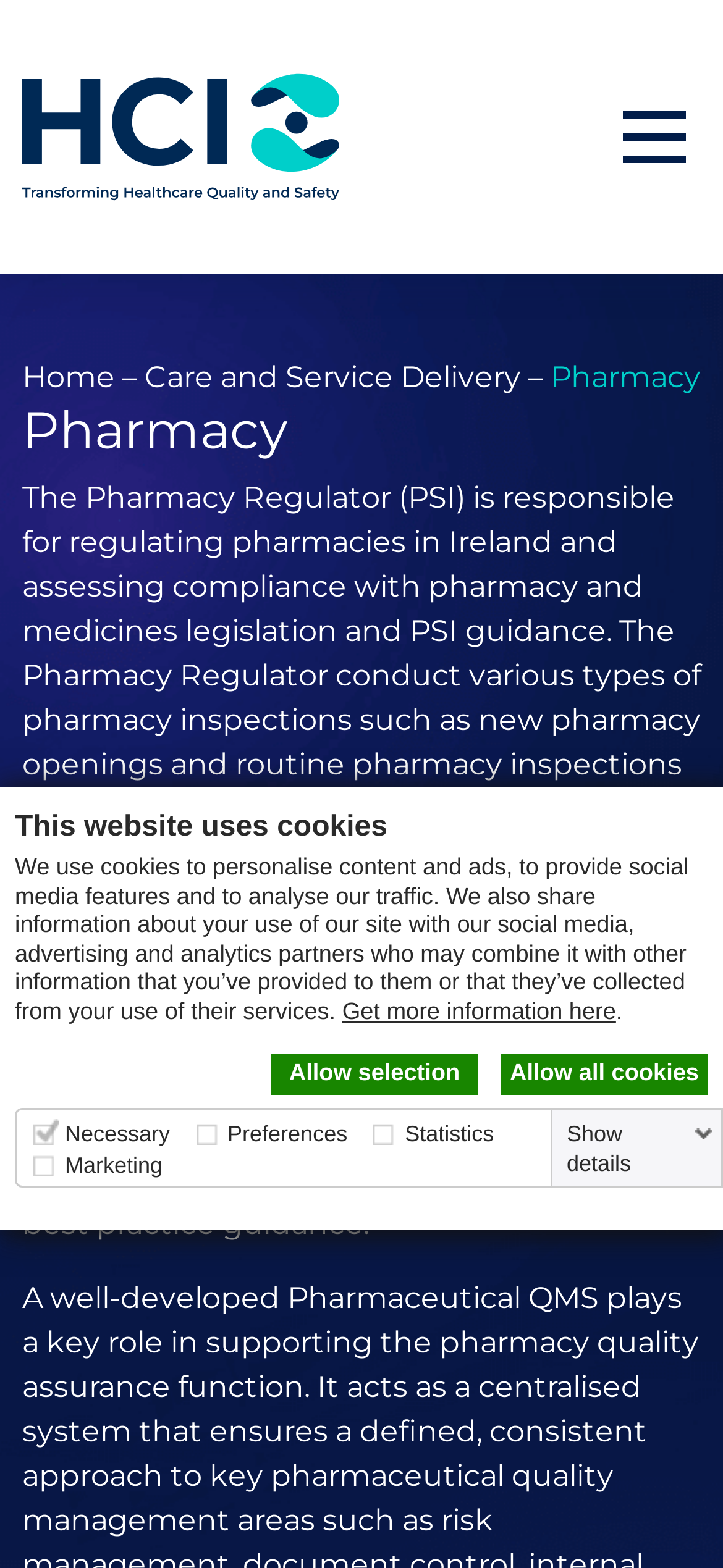Examine the image carefully and respond to the question with a detailed answer: 
What is the purpose of a Pharmaceutical QMS?

According to the webpage, a Pharmaceutical QMS is important to maintain high standards of service and ensure ongoing compliance with regulations, standards, and best practice guidance.